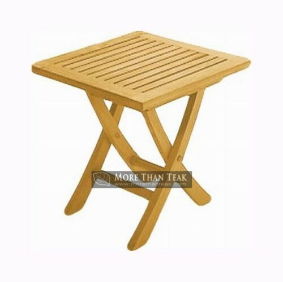Reply to the question below using a single word or brief phrase:
Where is the manufacturer of the table located?

Indonesia